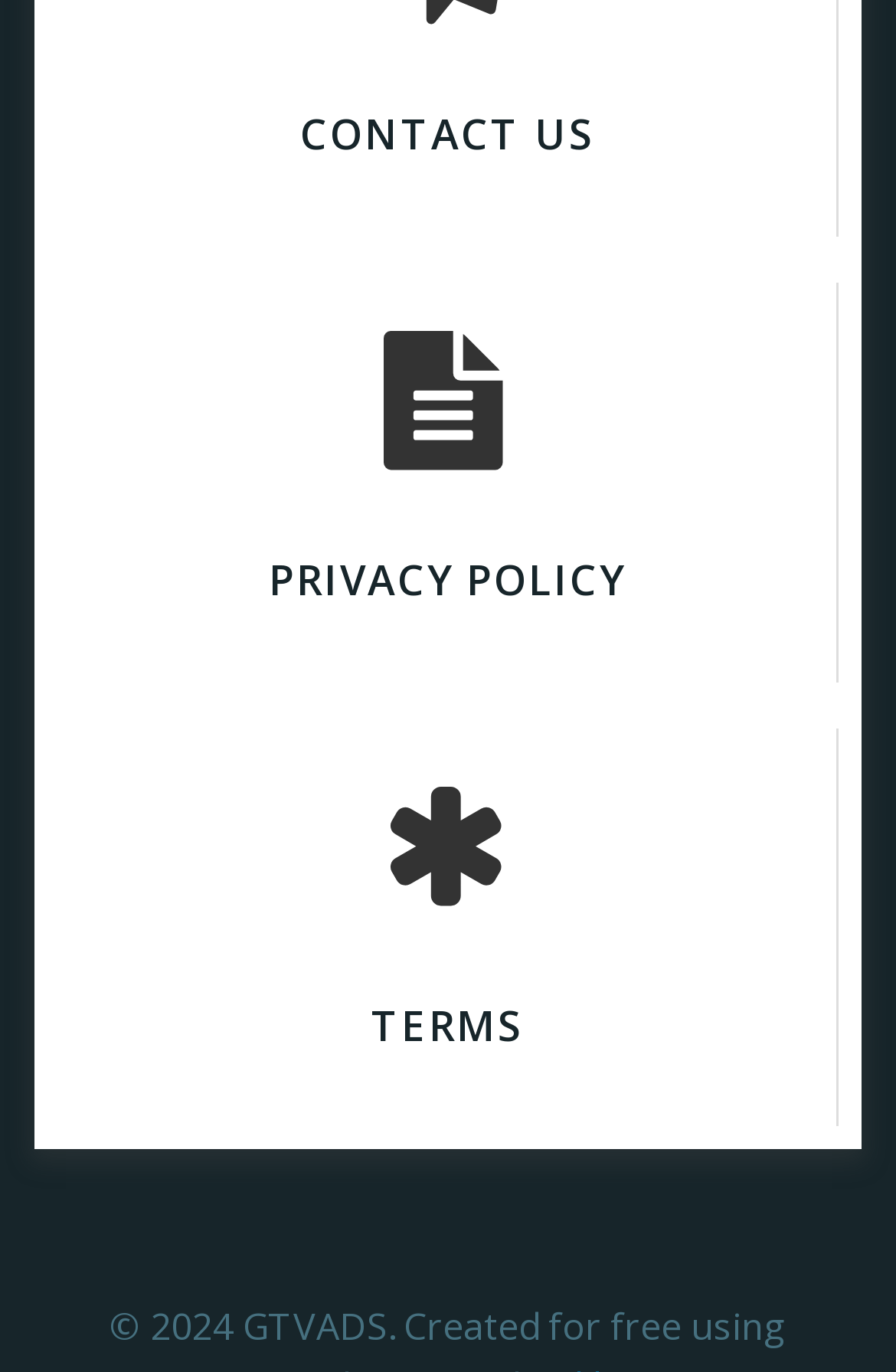Bounding box coordinates must be specified in the format (top-left x, top-left y, bottom-right x, bottom-right y). All values should be floating point numbers between 0 and 1. What are the bounding box coordinates of the UI element described as: Terms

[0.09, 0.725, 0.908, 0.771]